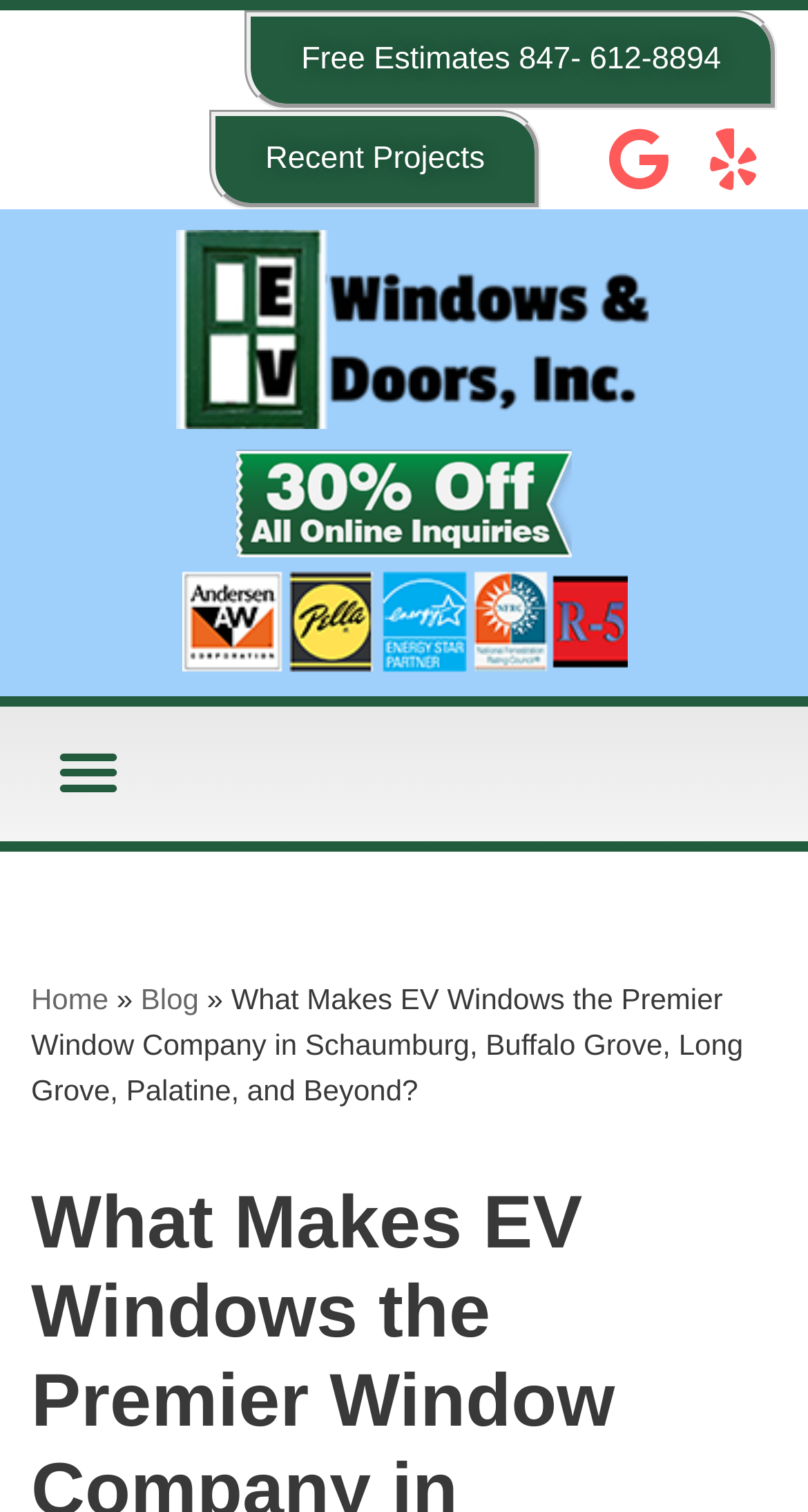Please find and generate the text of the main header of the webpage.

What Makes EV Windows the Premier Window Company in Schaumburg, Buffalo Grove, Long Grove, Palatine, and Beyond?